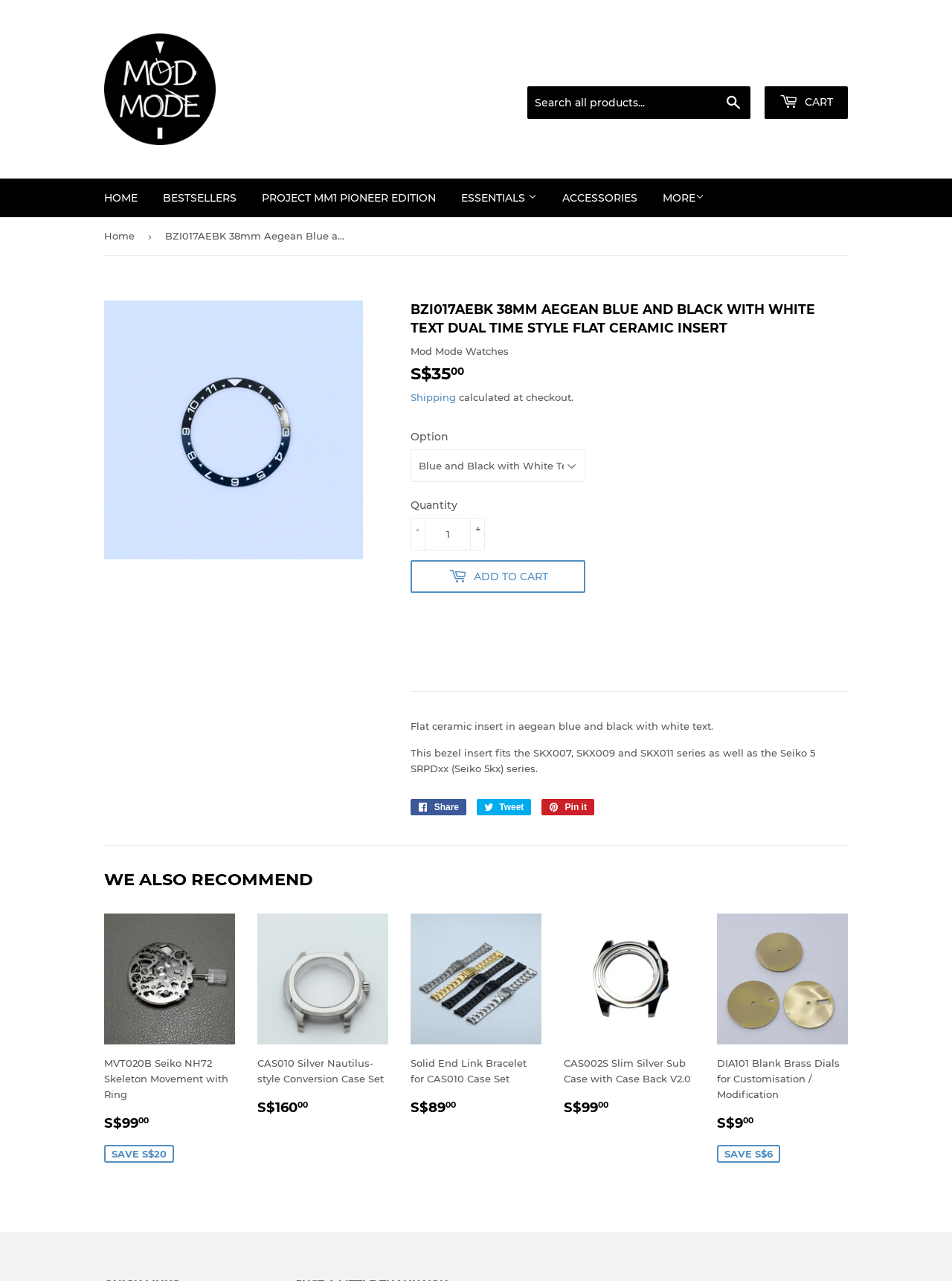Can you find the bounding box coordinates of the area I should click to execute the following instruction: "Share on Facebook"?

[0.431, 0.623, 0.49, 0.636]